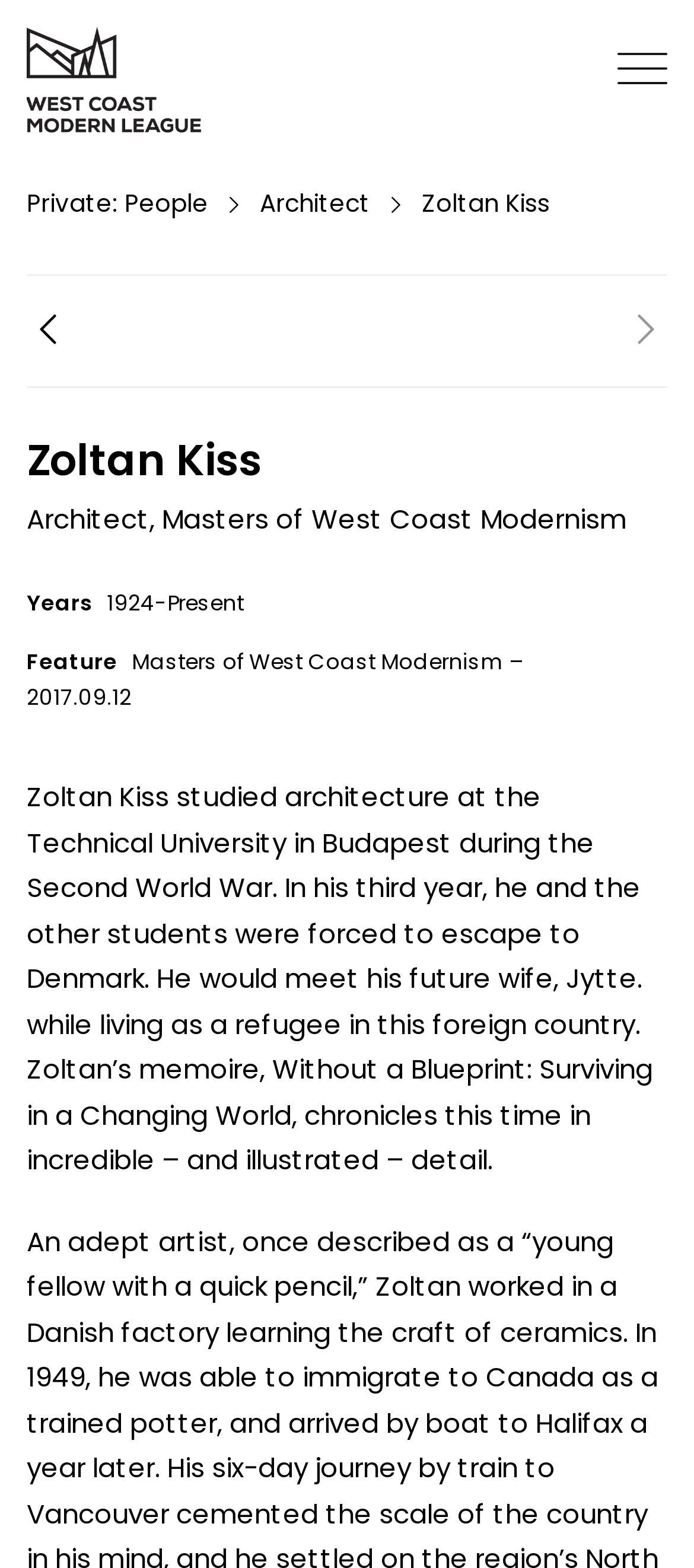From the element description: "Masters of West Coast Modernism", extract the bounding box coordinates of the UI element. The coordinates should be expressed as four float numbers between 0 and 1, in the order [left, top, right, bottom].

[0.233, 0.319, 0.903, 0.342]